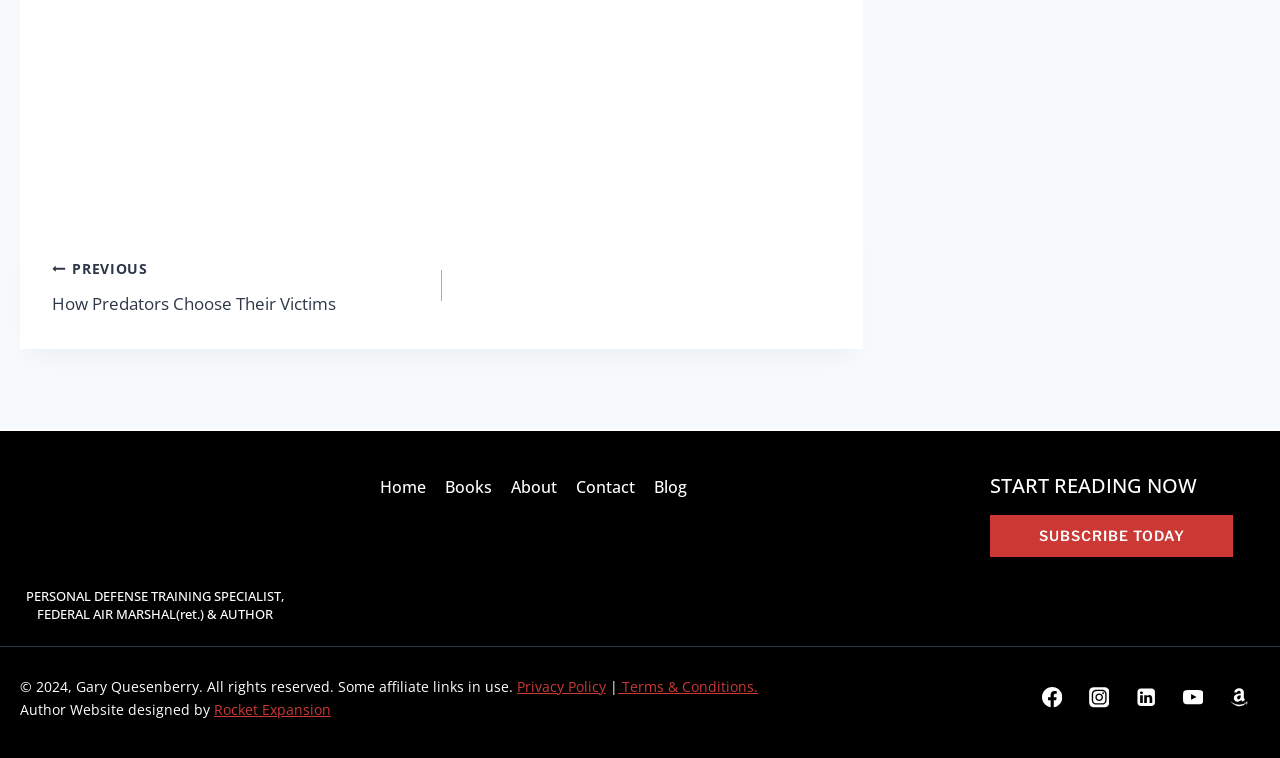Determine the bounding box coordinates of the section to be clicked to follow the instruction: "Subscribe today". The coordinates should be given as four float numbers between 0 and 1, formatted as [left, top, right, bottom].

[0.773, 0.679, 0.963, 0.735]